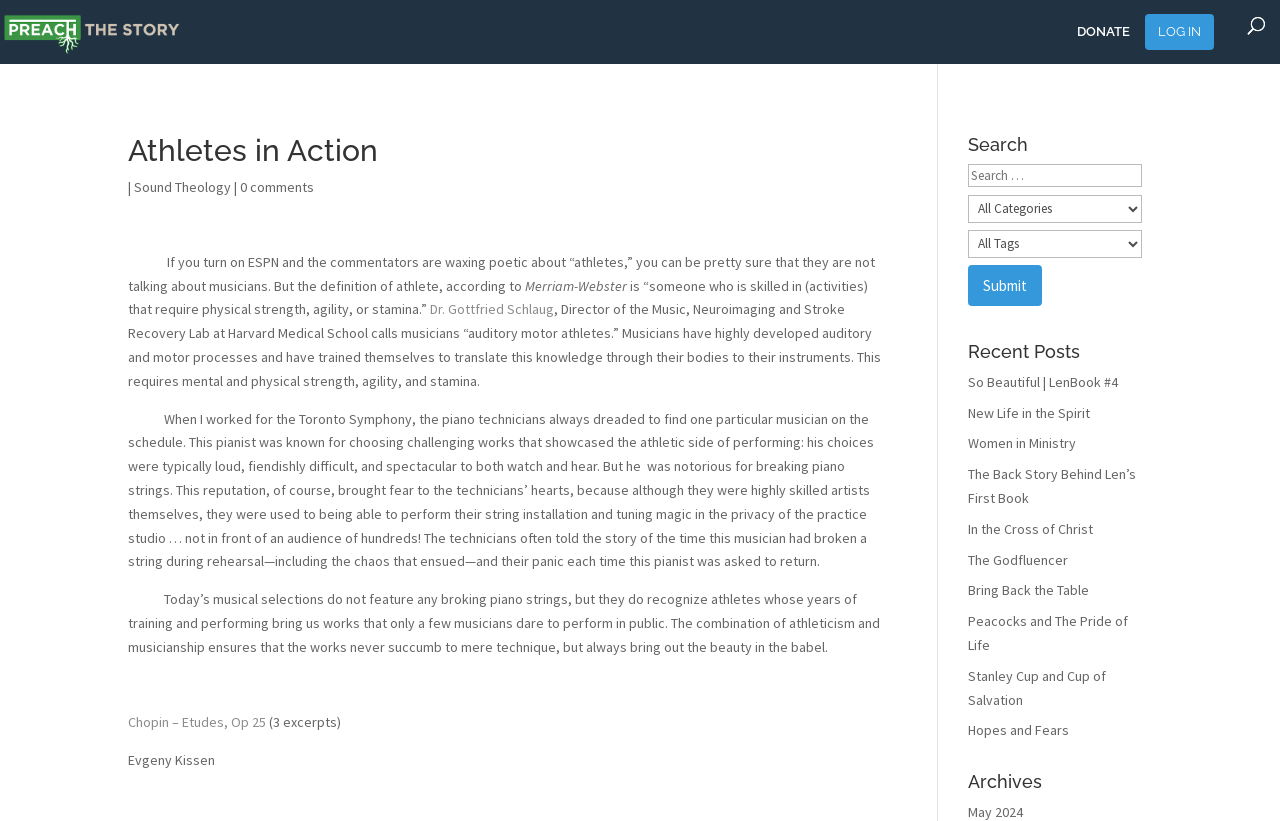Locate the bounding box coordinates of the element that should be clicked to fulfill the instruction: "Listen to 'Chopin – Etudes, Op 25'".

[0.1, 0.869, 0.208, 0.891]